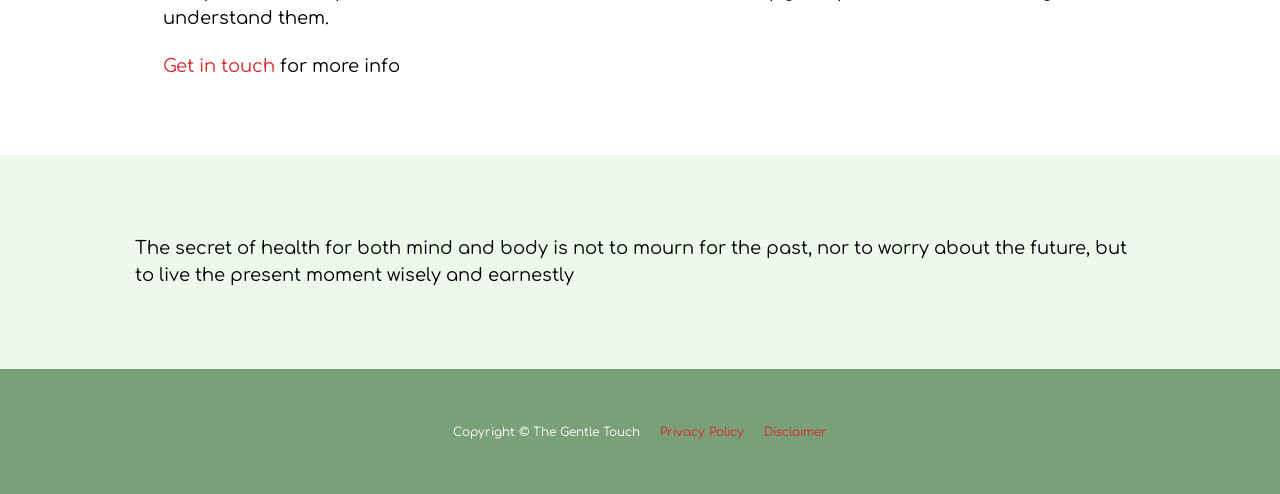Please determine the bounding box coordinates, formatted as (top-left x, top-left y, bottom-right x, bottom-right y), with all values as floating point numbers between 0 and 1. Identify the bounding box of the region described as: Disclaimer

[0.597, 0.856, 0.646, 0.892]